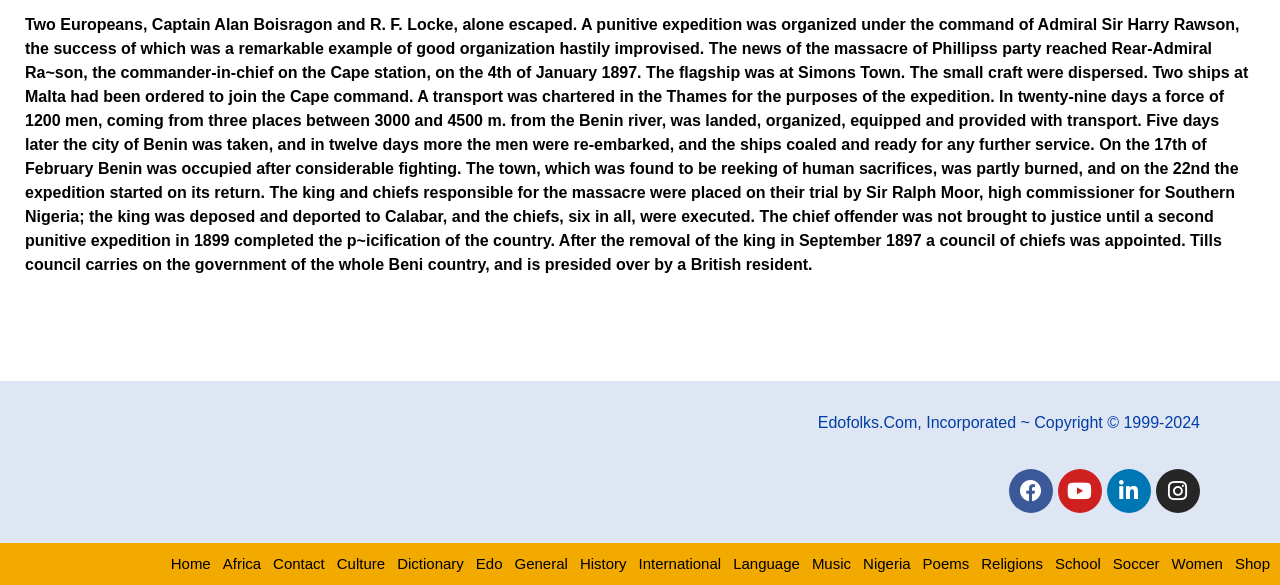Identify the bounding box coordinates for the element you need to click to achieve the following task: "Click on the Facebook link". The coordinates must be four float values ranging from 0 to 1, formatted as [left, top, right, bottom].

[0.788, 0.802, 0.823, 0.877]